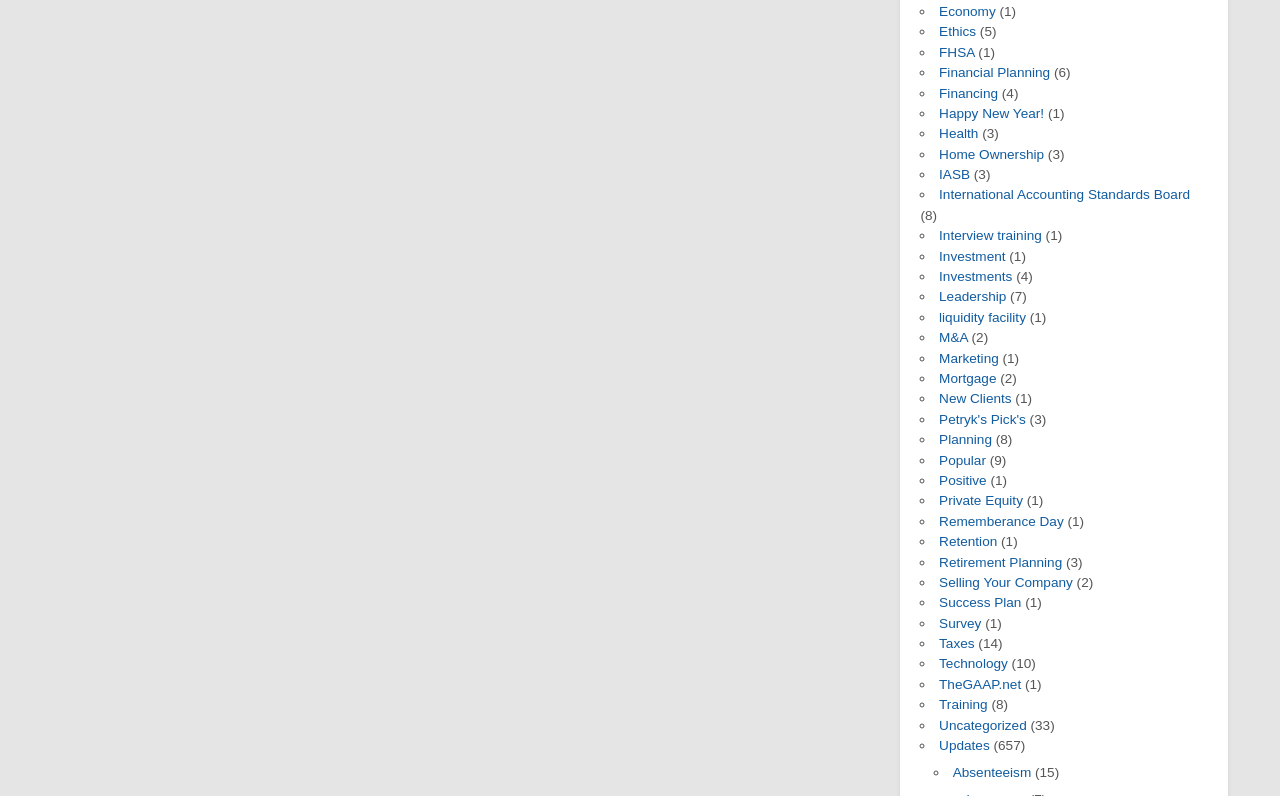Find and specify the bounding box coordinates that correspond to the clickable region for the instruction: "View Financial Planning".

[0.734, 0.082, 0.82, 0.101]